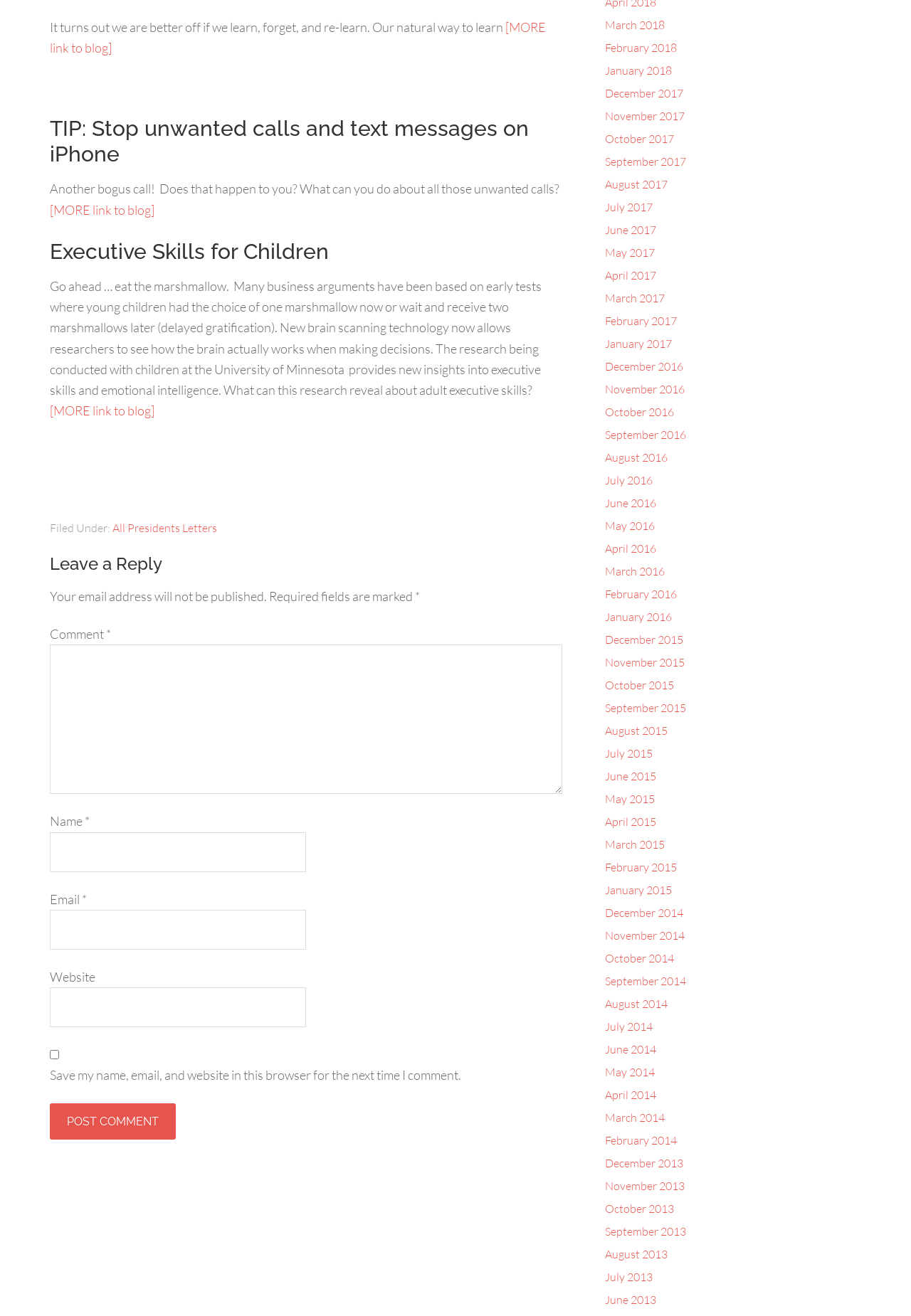Pinpoint the bounding box coordinates of the element that must be clicked to accomplish the following instruction: "Enter your name in the 'Name' field". The coordinates should be in the format of four float numbers between 0 and 1, i.e., [left, top, right, bottom].

[0.055, 0.632, 0.336, 0.662]